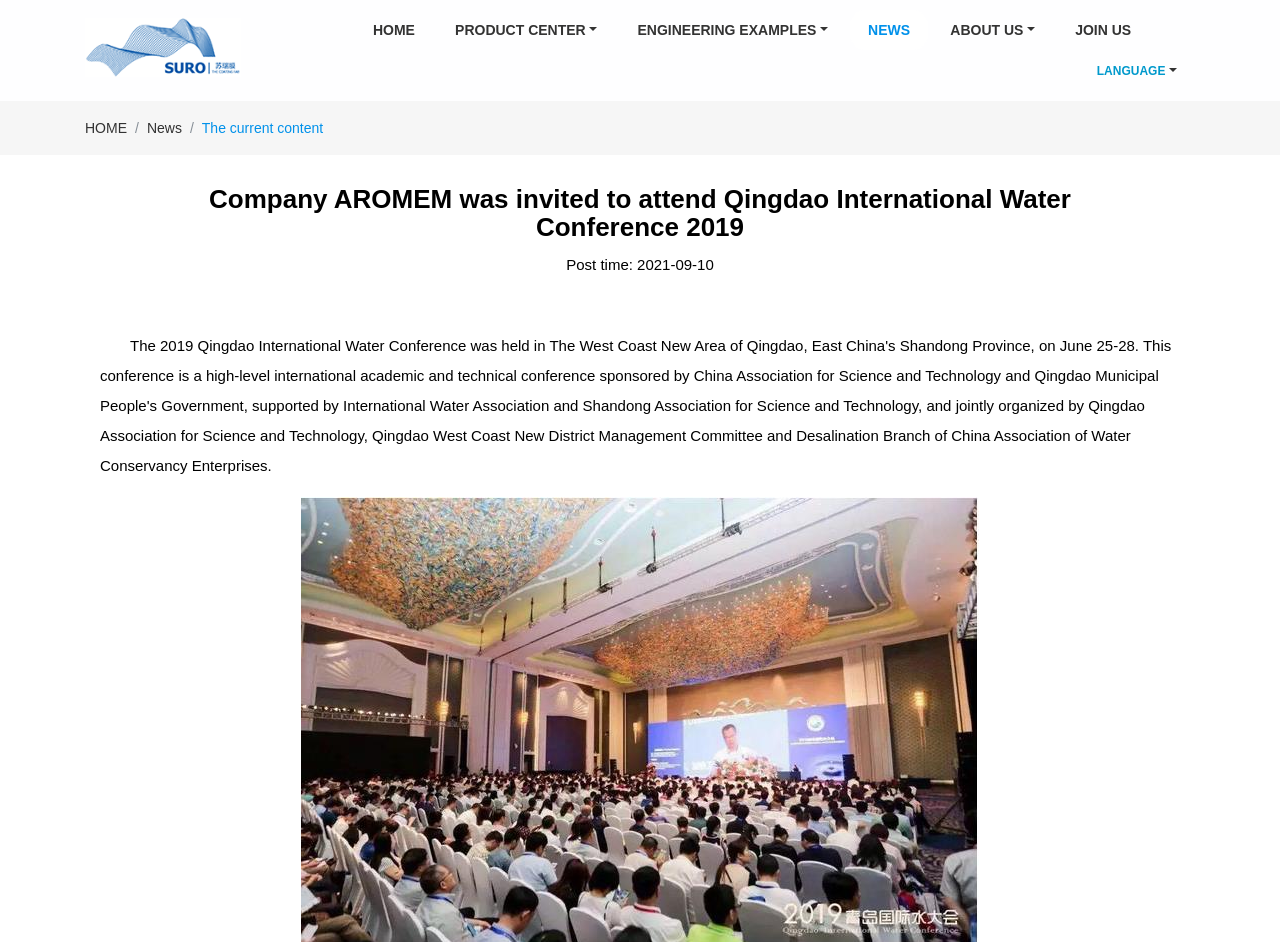Please give a succinct answer using a single word or phrase:
What is the last menu item on the top navigation bar?

JOIN US